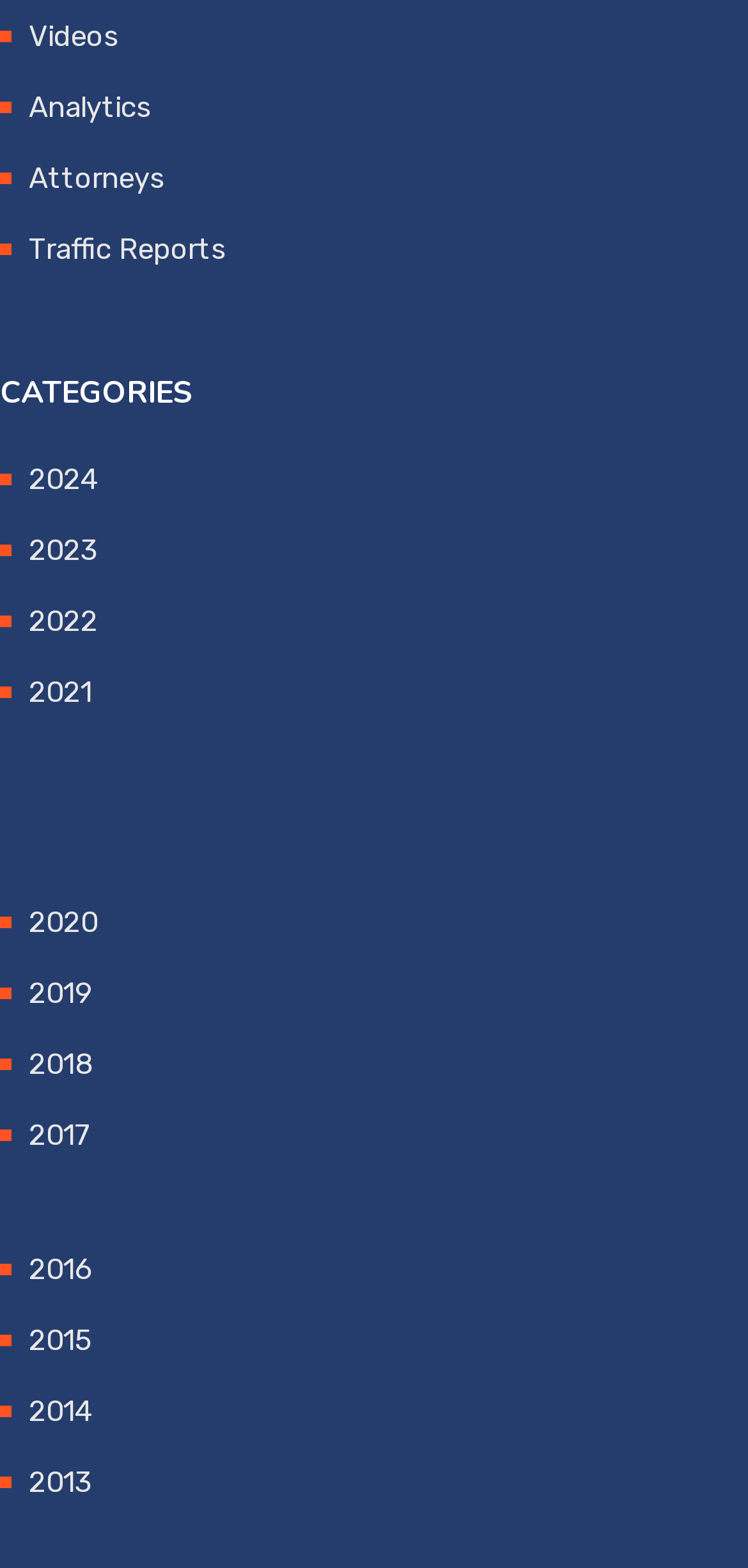Given the element description: "Traffic Reports", predict the bounding box coordinates of this UI element. The coordinates must be four float numbers between 0 and 1, given as [left, top, right, bottom].

[0.038, 0.148, 0.303, 0.17]